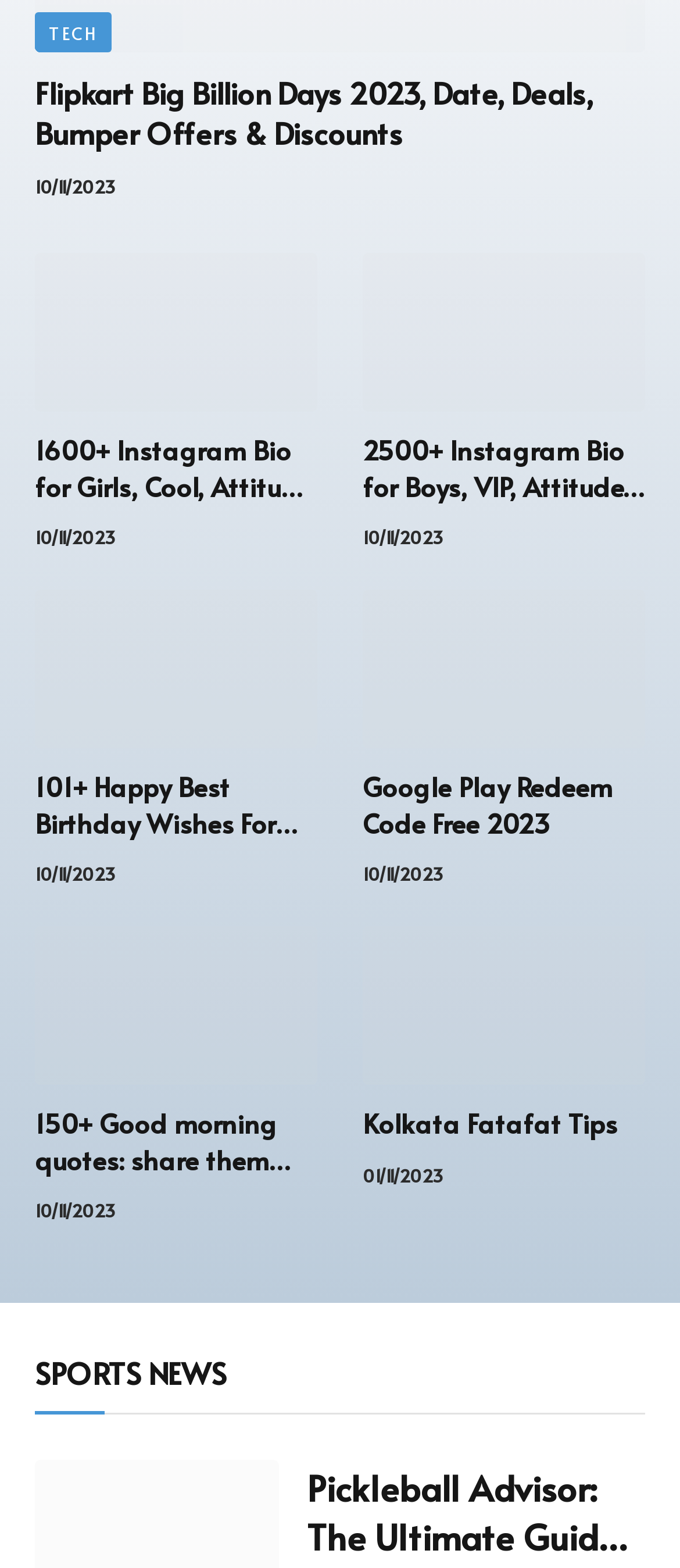What is the date of the Flipkart Big Billion Days?
Answer the question in a detailed and comprehensive manner.

The date of the Flipkart Big Billion Days can be found in the first article section, where it is mentioned as '10/11/2023' in the time element.